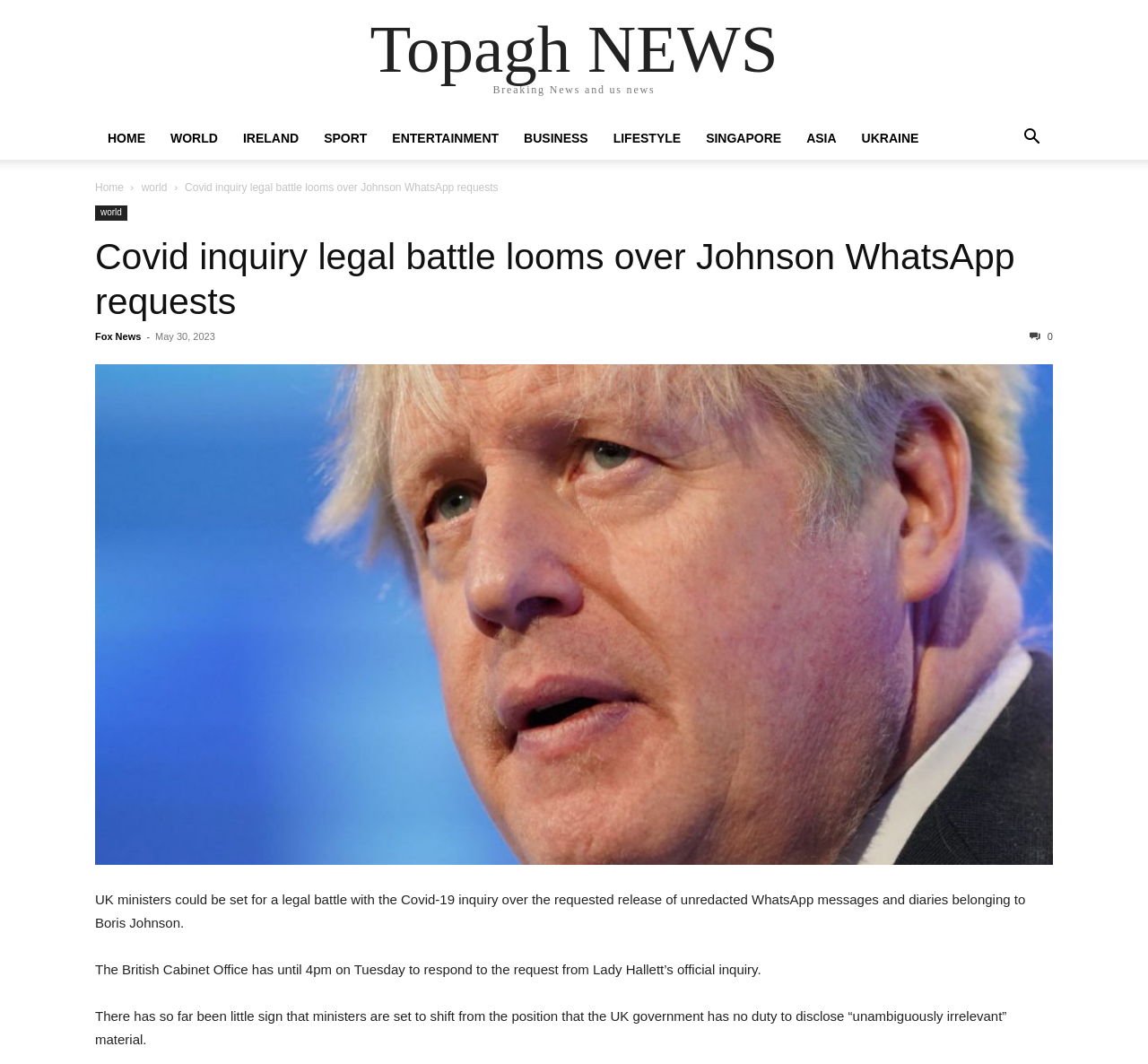What is the deadline for the British Cabinet Office to respond?
Based on the image content, provide your answer in one word or a short phrase.

4pm on Tuesday